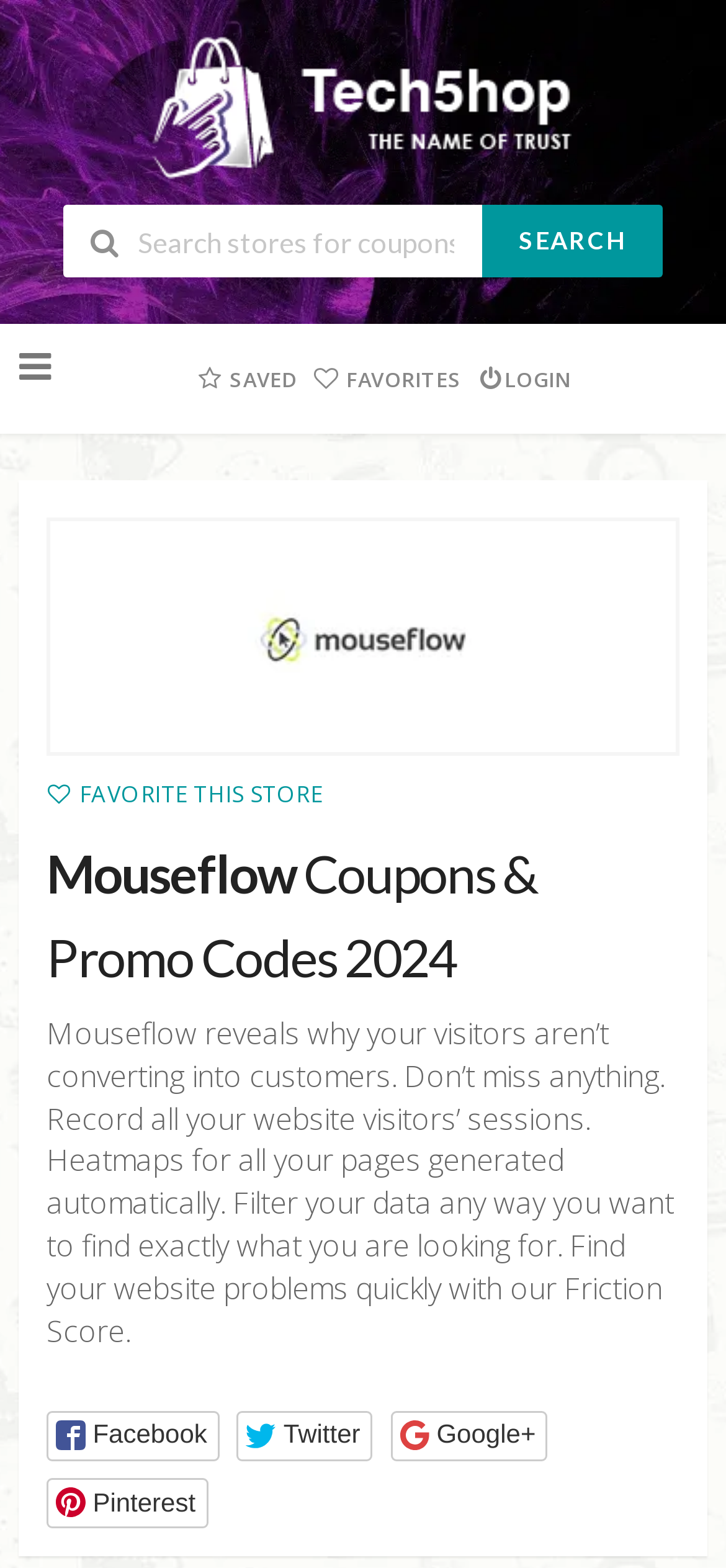Please specify the bounding box coordinates of the clickable region necessary for completing the following instruction: "View Policy & Governance". The coordinates must consist of four float numbers between 0 and 1, i.e., [left, top, right, bottom].

None